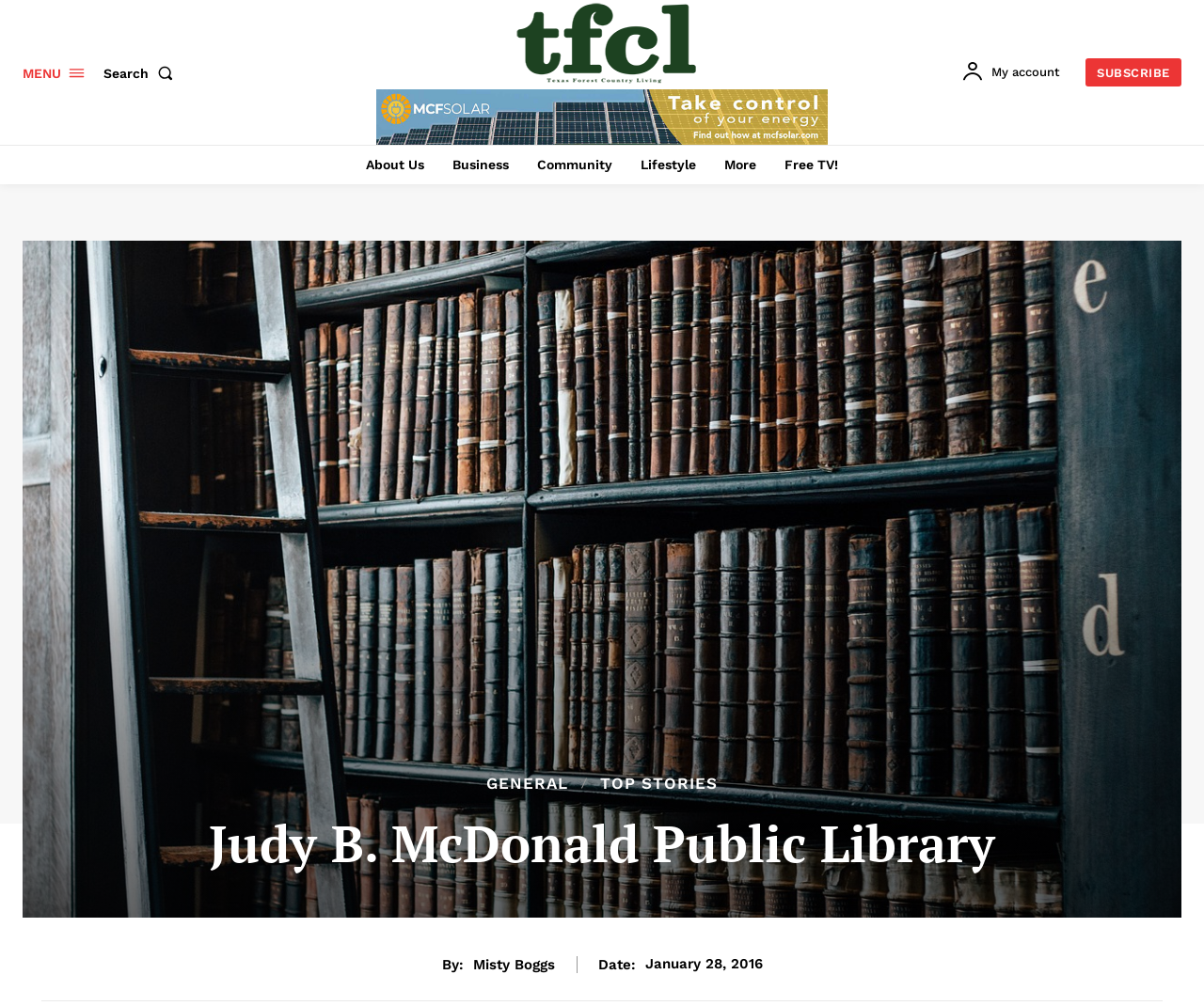Locate the bounding box coordinates of the element you need to click to accomplish the task described by this instruction: "Visit the About Us page".

[0.296, 0.144, 0.36, 0.184]